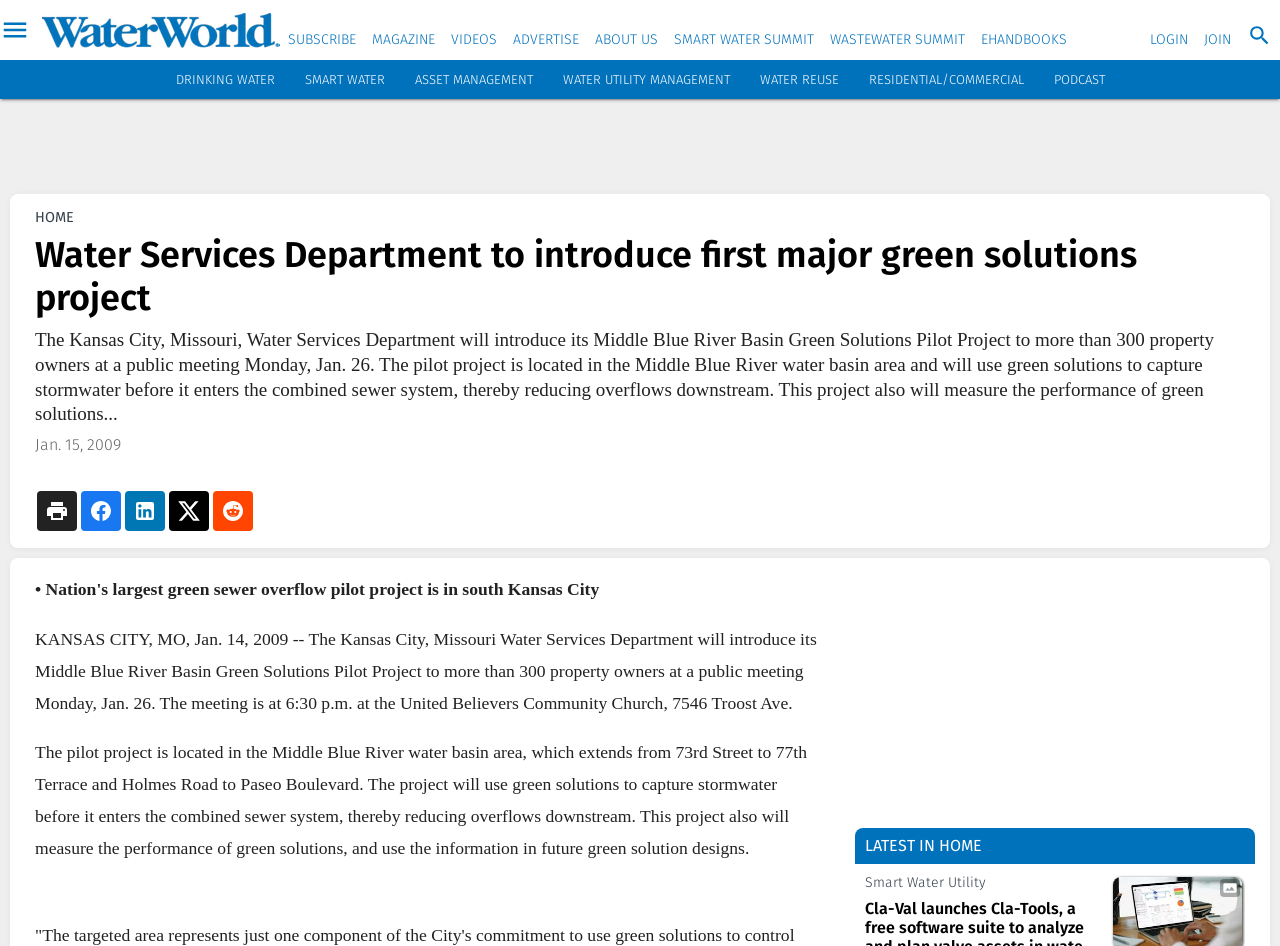Please predict the bounding box coordinates (top-left x, top-left y, bottom-right x, bottom-right y) for the UI element in the screenshot that fits the description: Login

[0.898, 0.033, 0.928, 0.051]